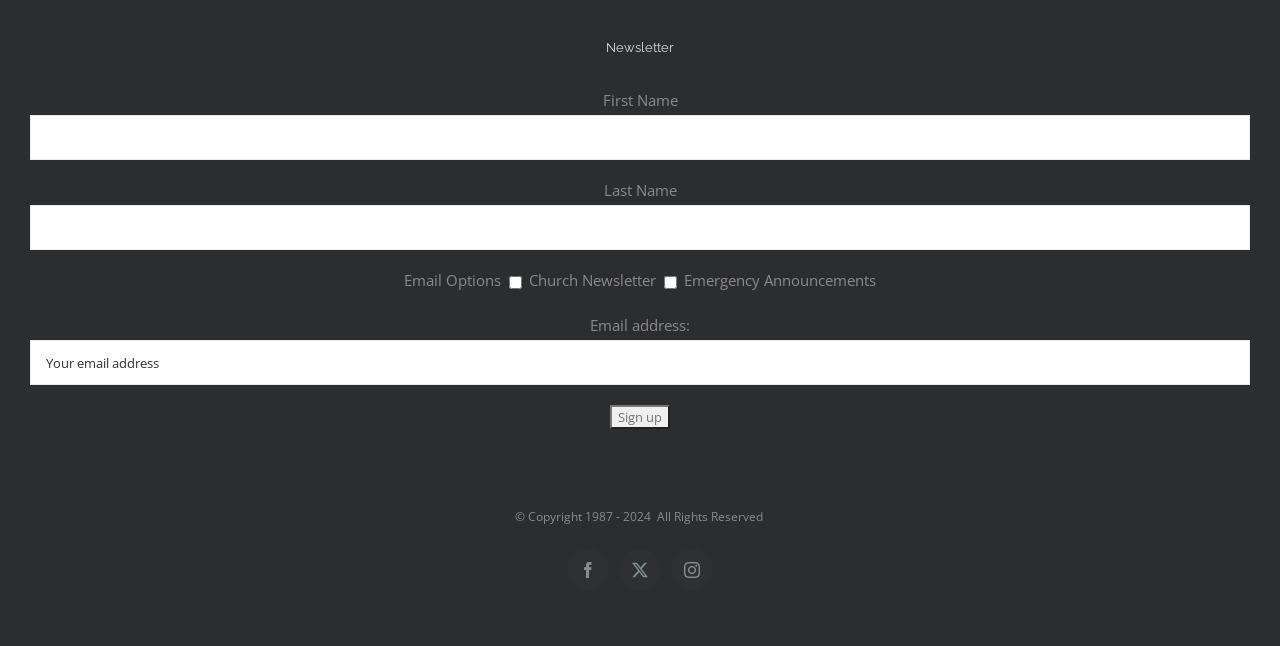Please indicate the bounding box coordinates for the clickable area to complete the following task: "Enter first name". The coordinates should be specified as four float numbers between 0 and 1, i.e., [left, top, right, bottom].

[0.471, 0.14, 0.529, 0.171]